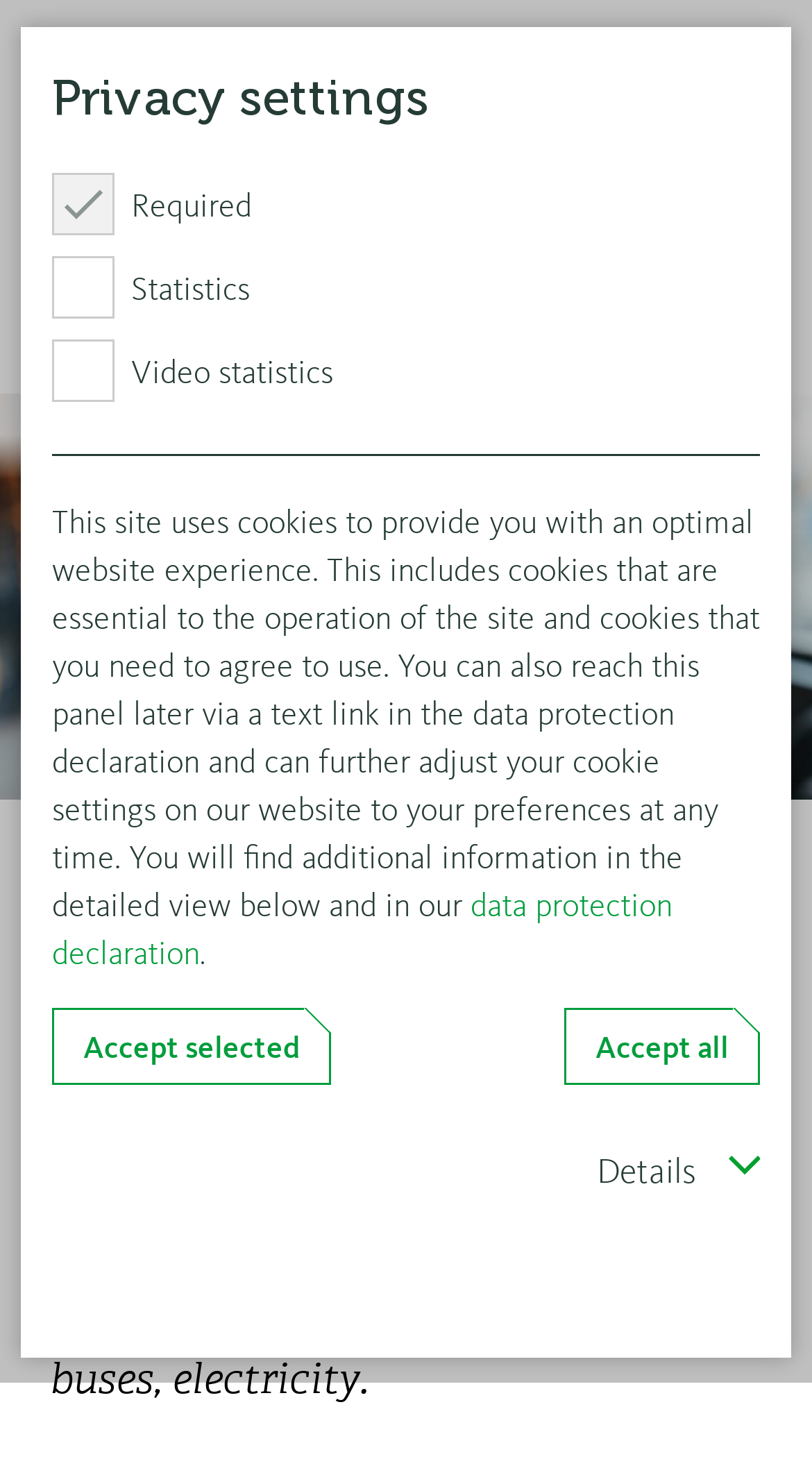Identify the bounding box of the UI element described as follows: "data protection declaration". Provide the coordinates as four float numbers in the range of 0 to 1 [left, top, right, bottom].

[0.064, 0.598, 0.828, 0.659]